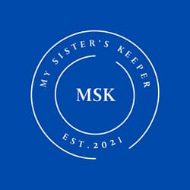What is the year of establishment of MSK?
Please provide a single word or phrase answer based on the image.

2021